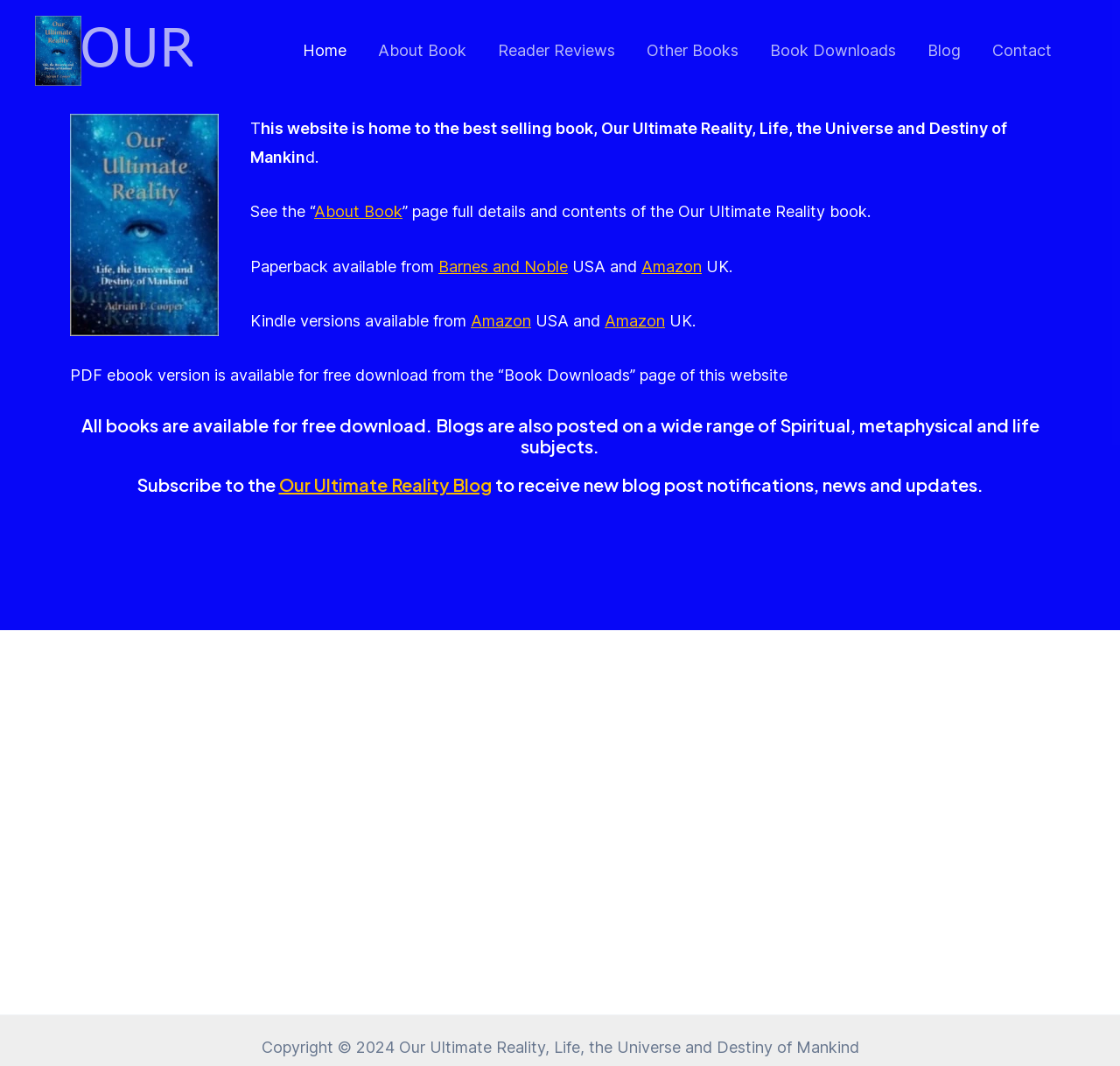Please specify the bounding box coordinates for the clickable region that will help you carry out the instruction: "Download the PDF ebook from the 'Book Downloads' page".

[0.673, 0.002, 0.814, 0.093]